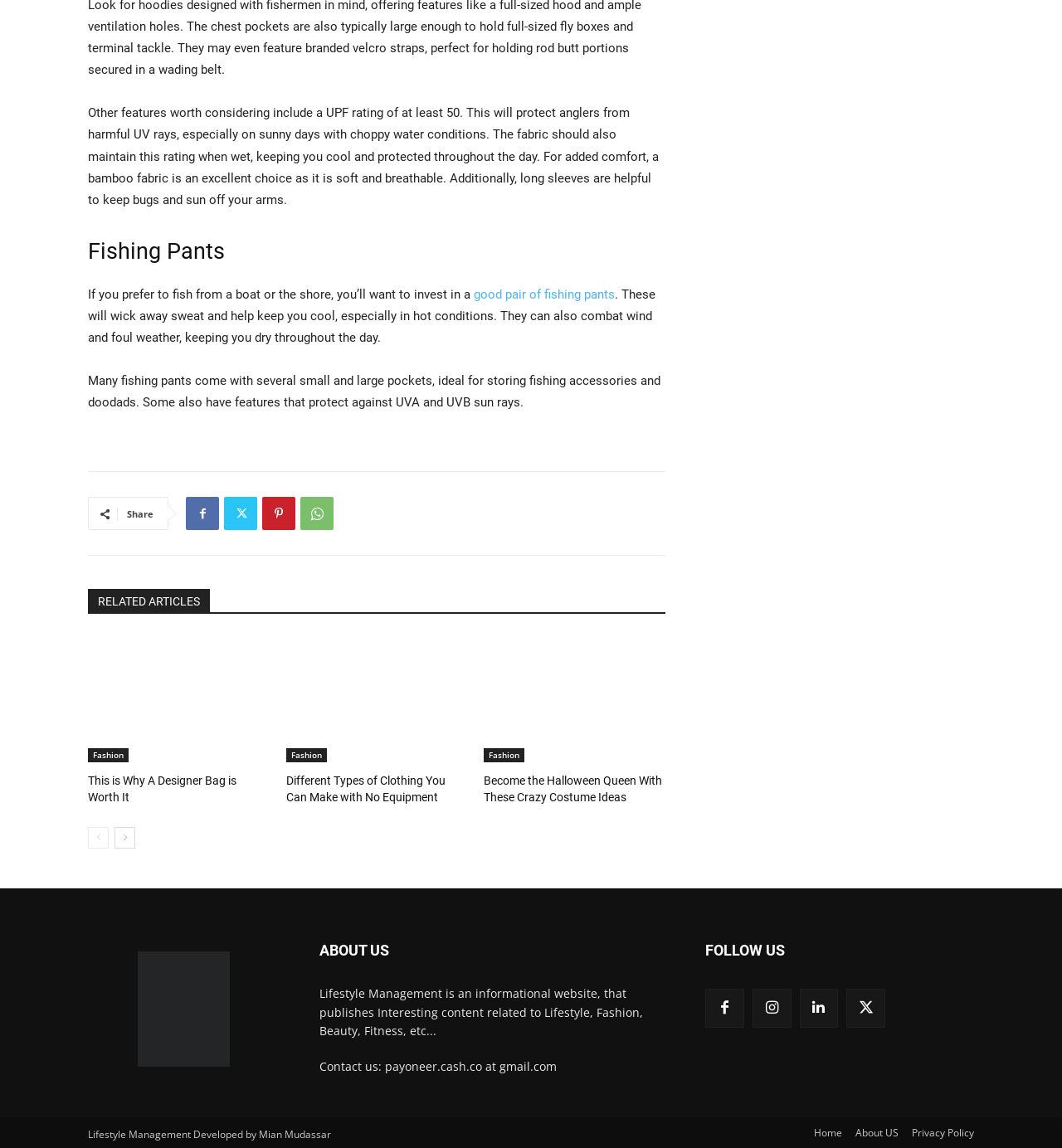Respond to the question below with a single word or phrase: What type of content does the 'Lifestyle Management' website publish?

Lifestyle, Fashion, Beauty, Fitness